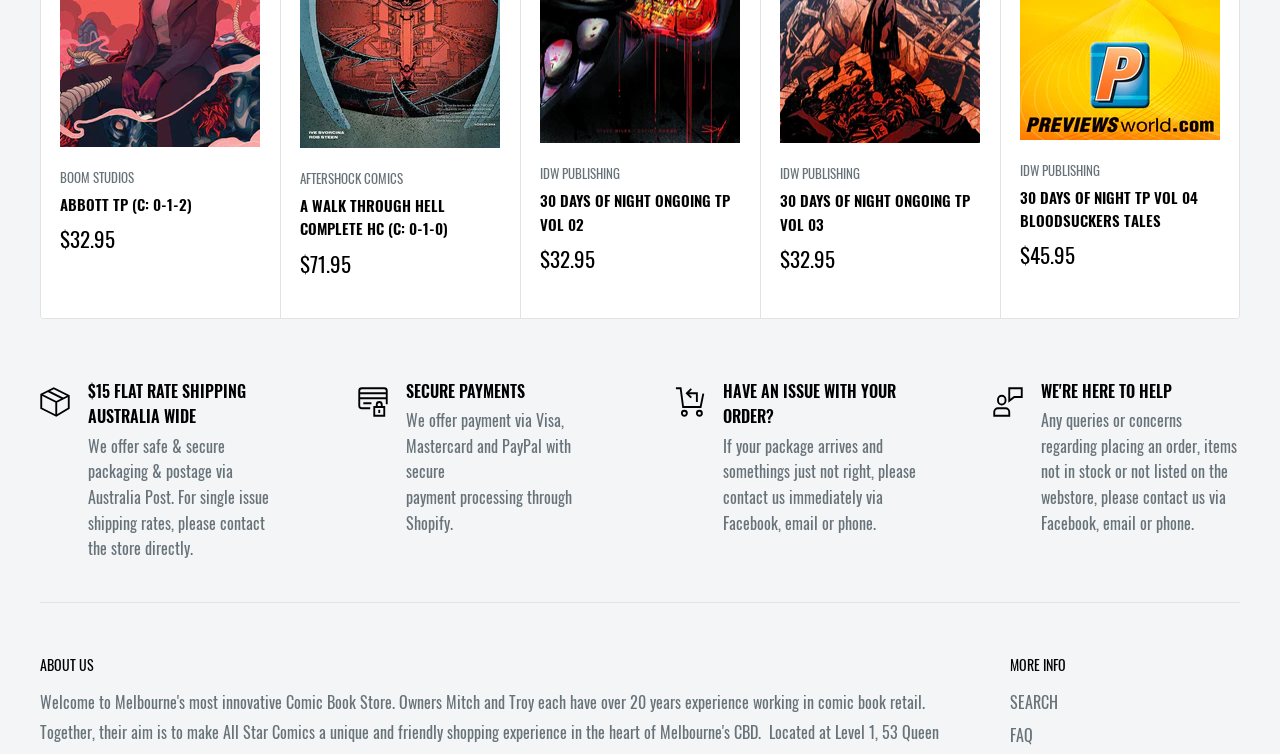How can customers contact the store with issues?
Based on the image, answer the question with a single word or brief phrase.

Via Facebook, email, or phone